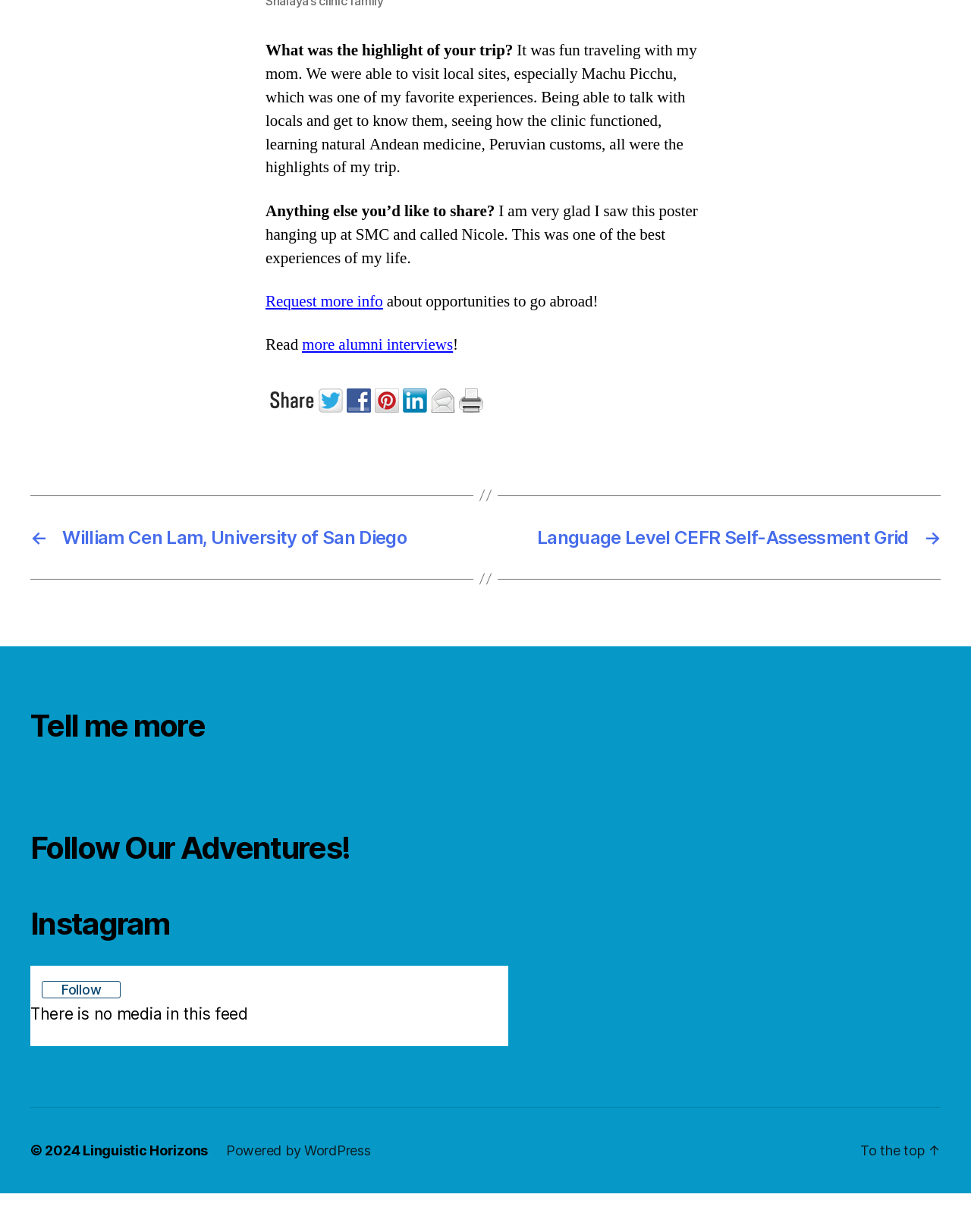Please use the details from the image to answer the following question comprehensively:
What is the purpose of the 'Request more info' link?

The 'Request more info' link is likely used to request more information about opportunities to go abroad, as mentioned in the adjacent StaticText element. This suggests that the webpage is related to education or travel abroad programs.